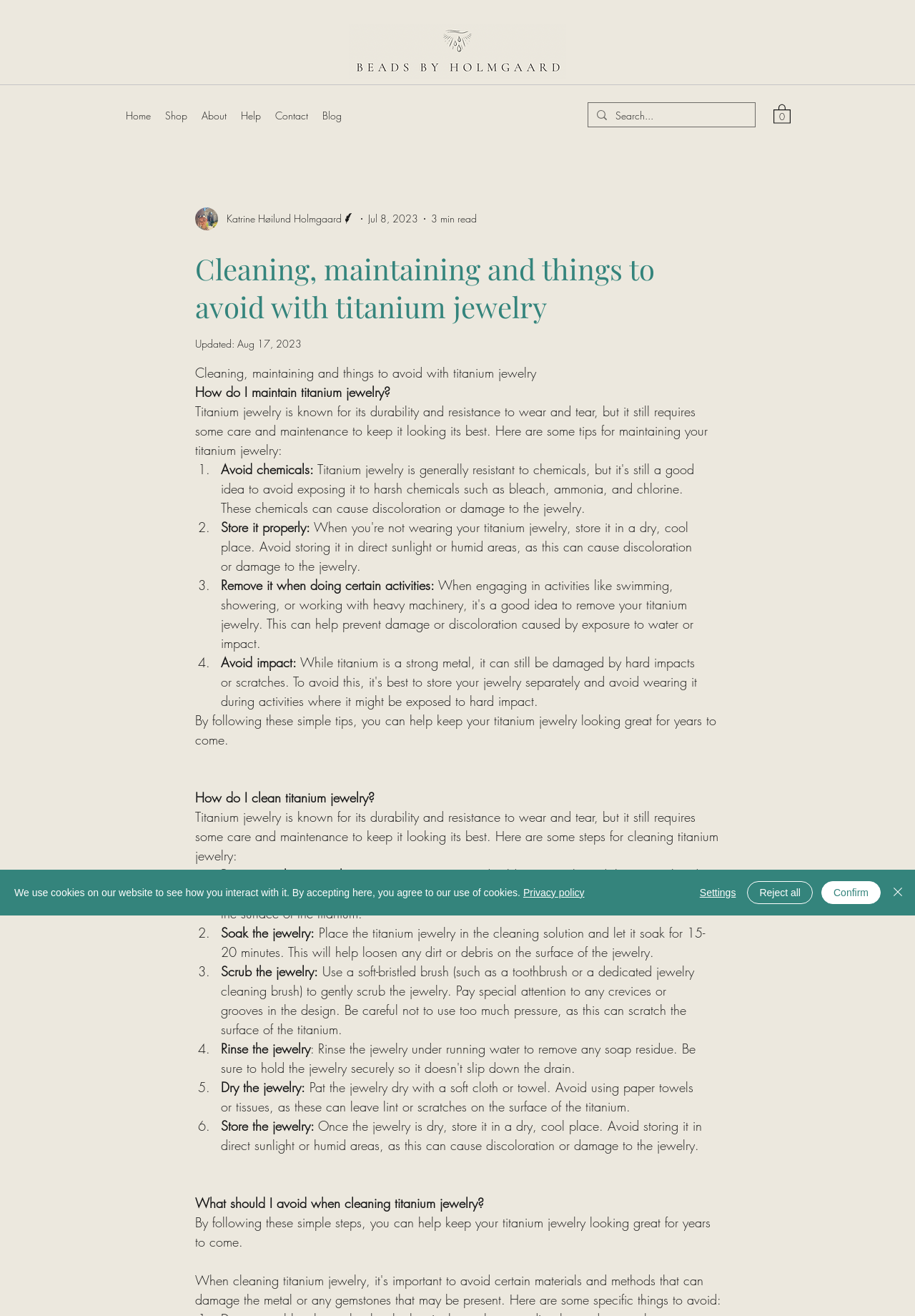Please determine the bounding box coordinates for the element with the description: "Home".

[0.13, 0.08, 0.173, 0.096]